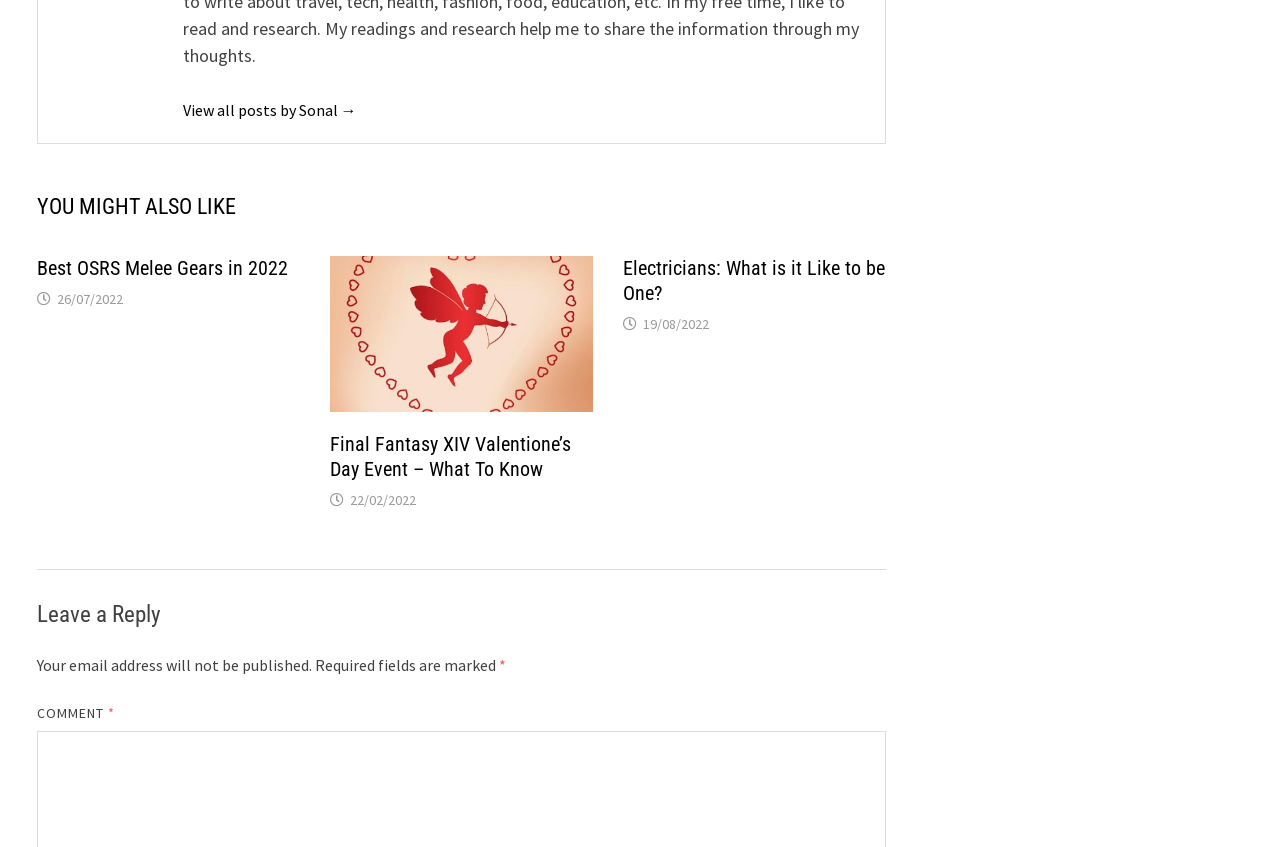Please provide a short answer using a single word or phrase for the question:
What is the purpose of the 'Leave a Reply' section?

To comment